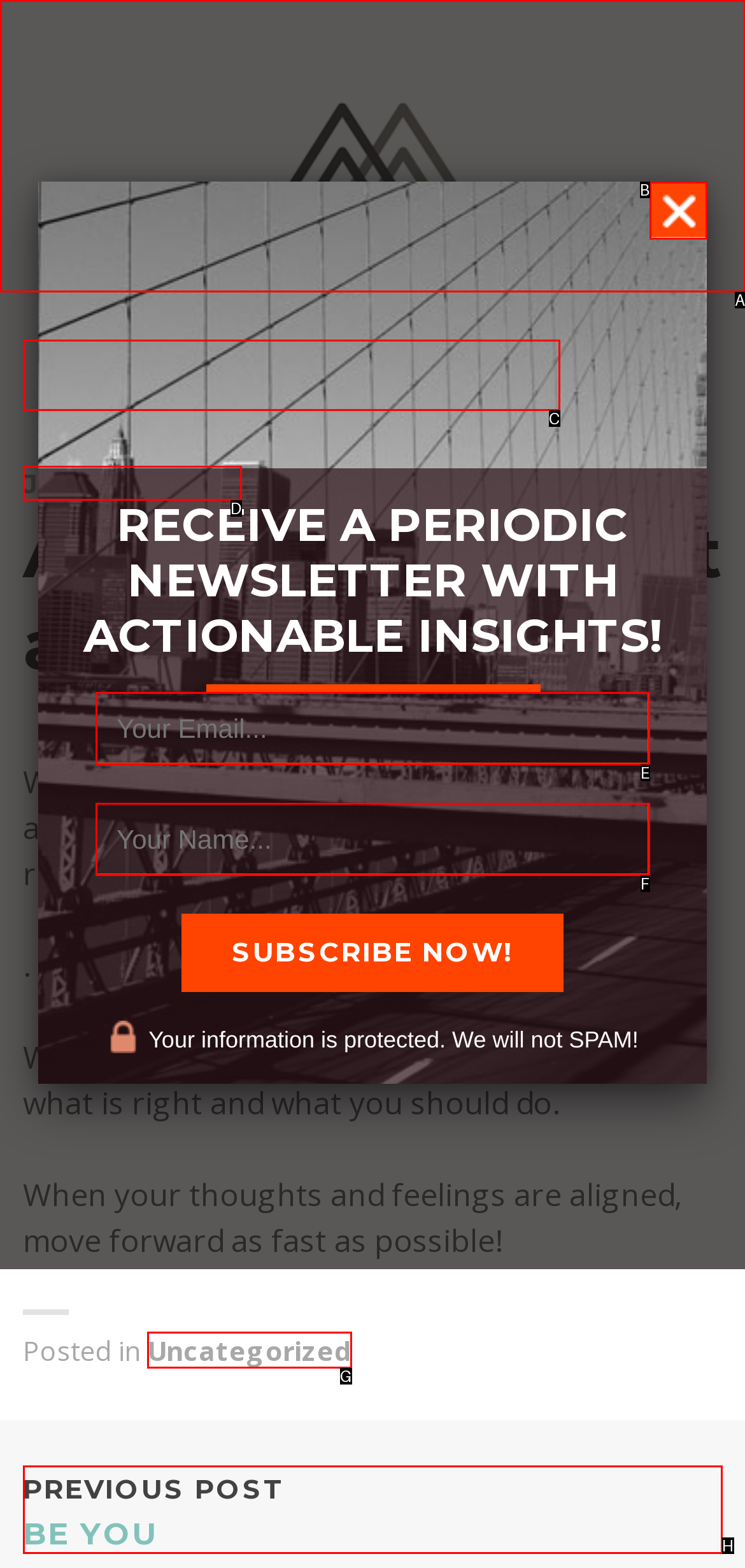Determine which HTML element best suits the description: parent_node: Grange Hill. Reply with the letter of the matching option.

None